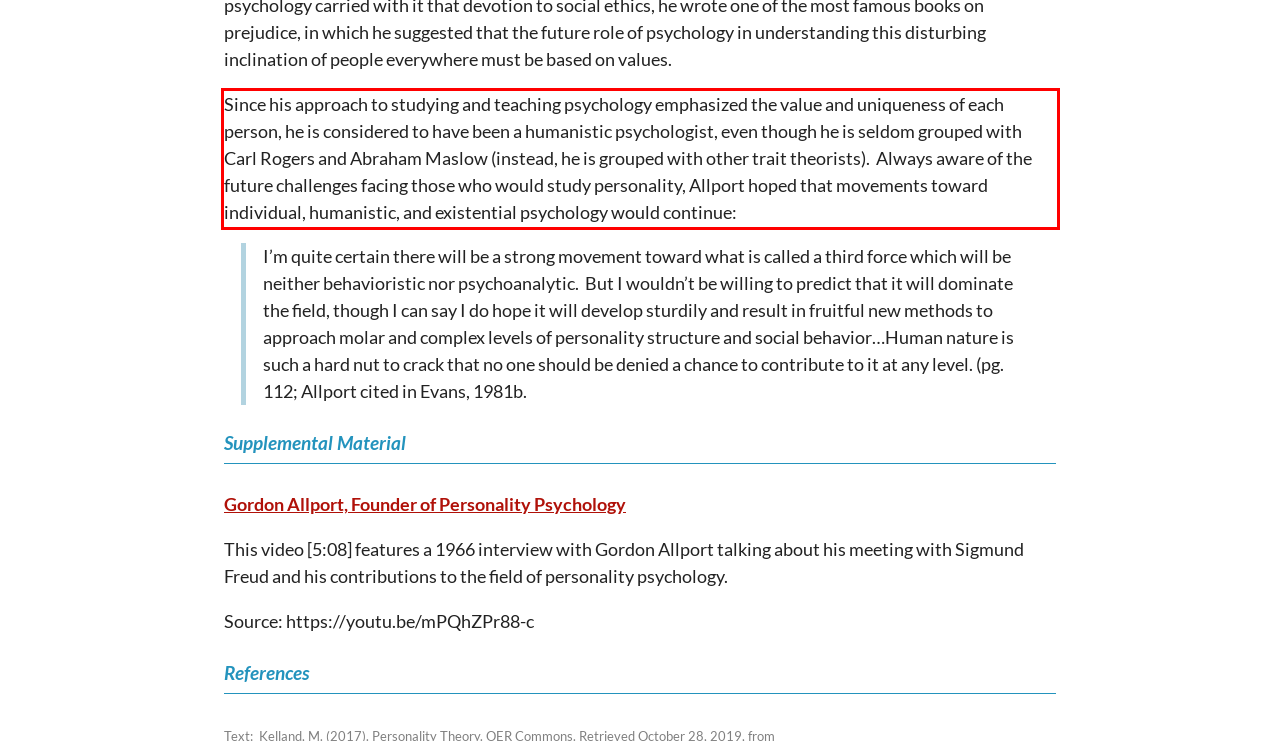Given the screenshot of the webpage, identify the red bounding box, and recognize the text content inside that red bounding box.

Since his approach to studying and teaching psychology emphasized the value and uniqueness of each person, he is considered to have been a humanistic psychologist, even though he is seldom grouped with Carl Rogers and Abraham Maslow (instead, he is grouped with other trait theorists). Always aware of the future challenges facing those who would study personality, Allport hoped that movements toward individual, humanistic, and existential psychology would continue: